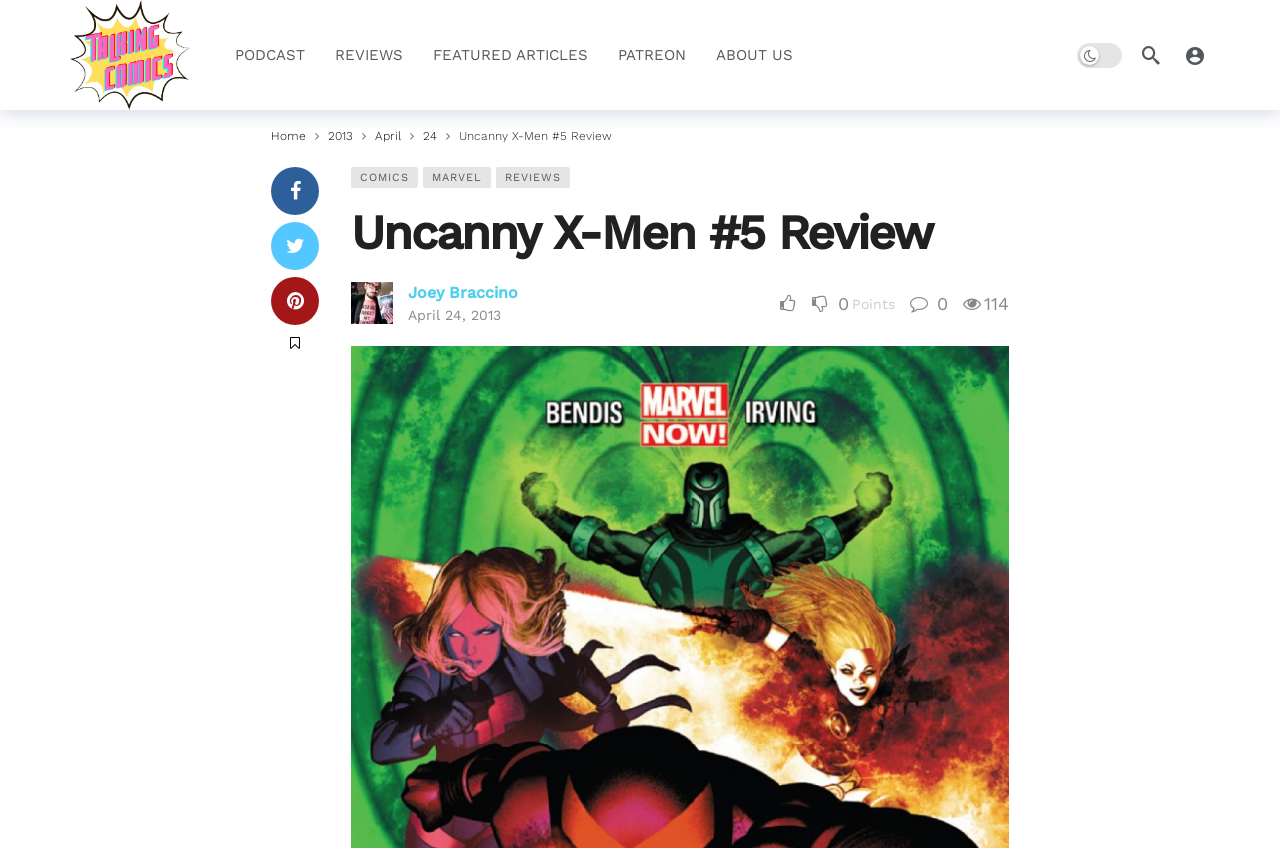Could you find the bounding box coordinates of the clickable area to complete this instruction: "Read reviews"?

[0.25, 0.029, 0.327, 0.1]